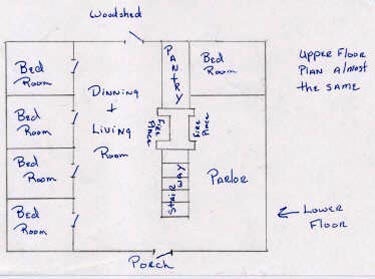Based on the image, provide a detailed and complete answer to the question: 
How many floors does the house have?

The diagram notes that the upper floor plan is similar, implying that the house is a two-story structure designed for functionality and comfort.